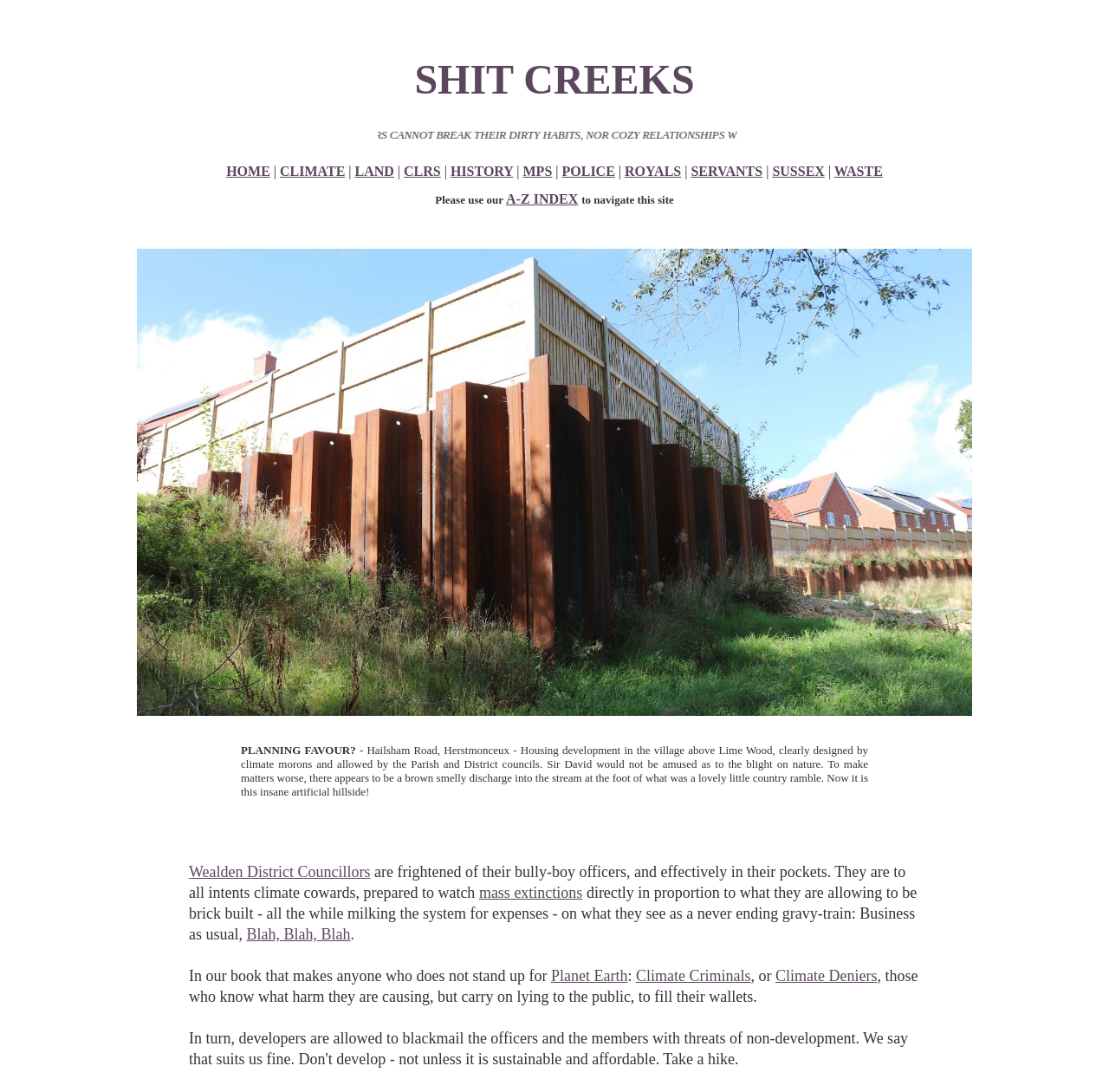Answer briefly with one word or phrase:
What is the author's opinion of Wealden District Councillors?

They are climate cowards